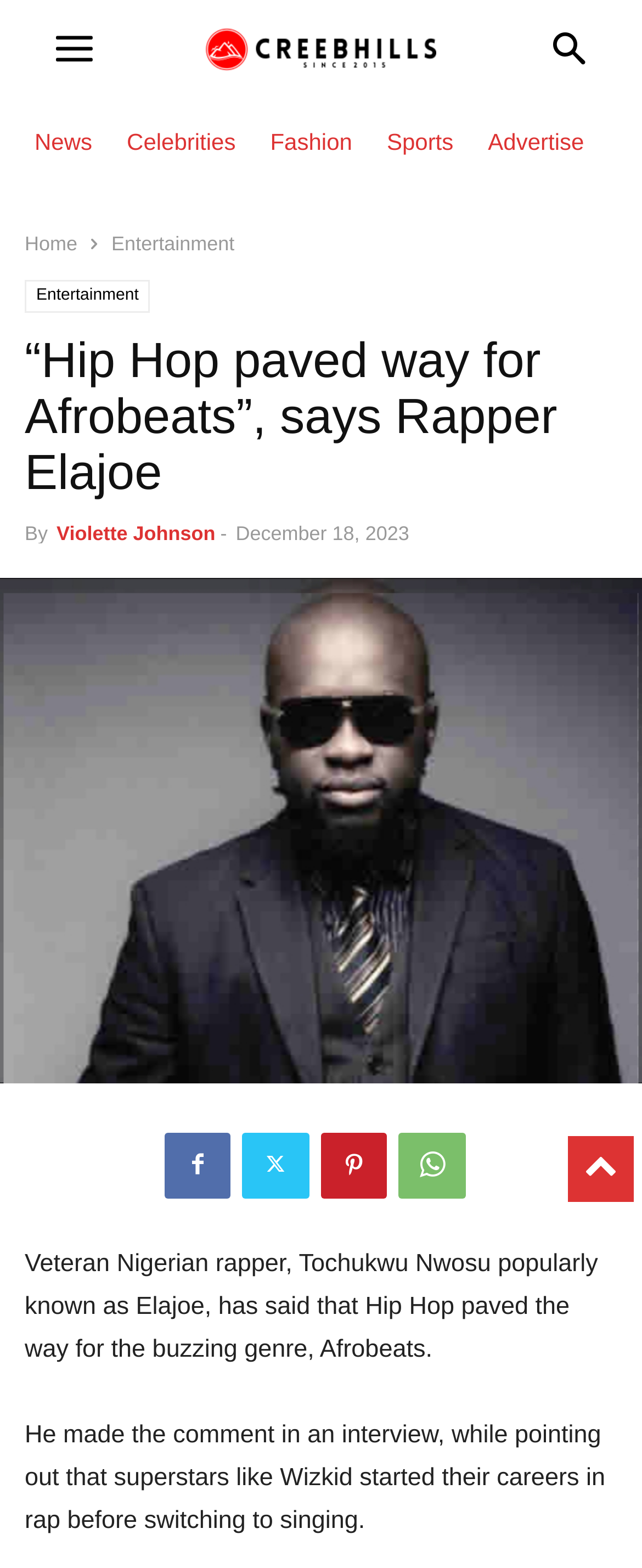Who wrote the article?
Please analyze the image and answer the question with as much detail as possible.

The link element with the bounding box coordinates [0.088, 0.333, 0.335, 0.348] contains the text 'Violette Johnson', which is likely the author of the article.